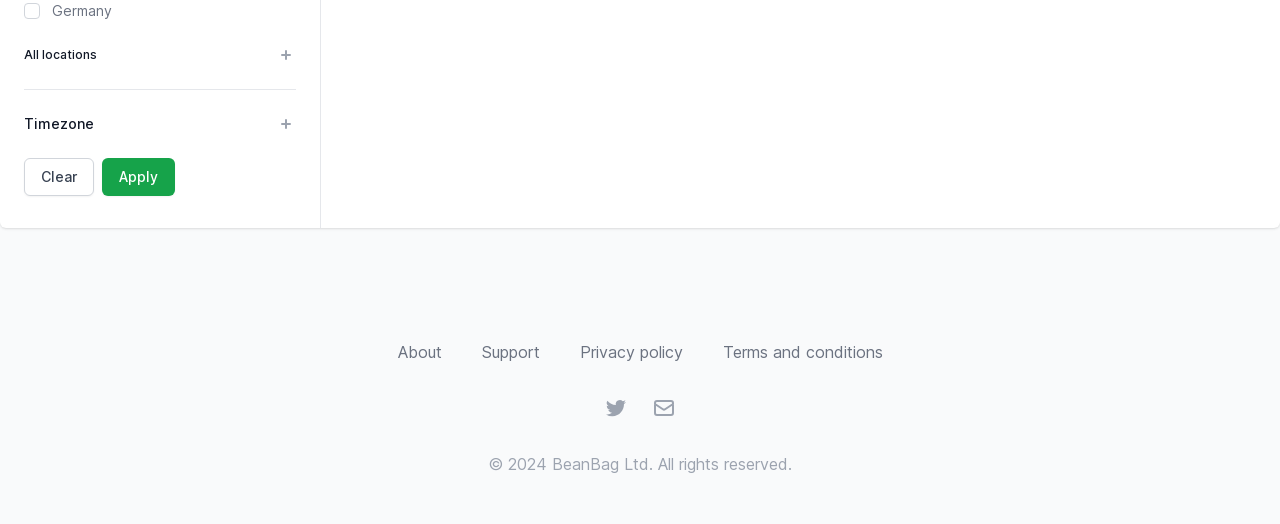Specify the bounding box coordinates of the element's area that should be clicked to execute the given instruction: "Visit About page". The coordinates should be four float numbers between 0 and 1, i.e., [left, top, right, bottom].

[0.311, 0.653, 0.345, 0.691]